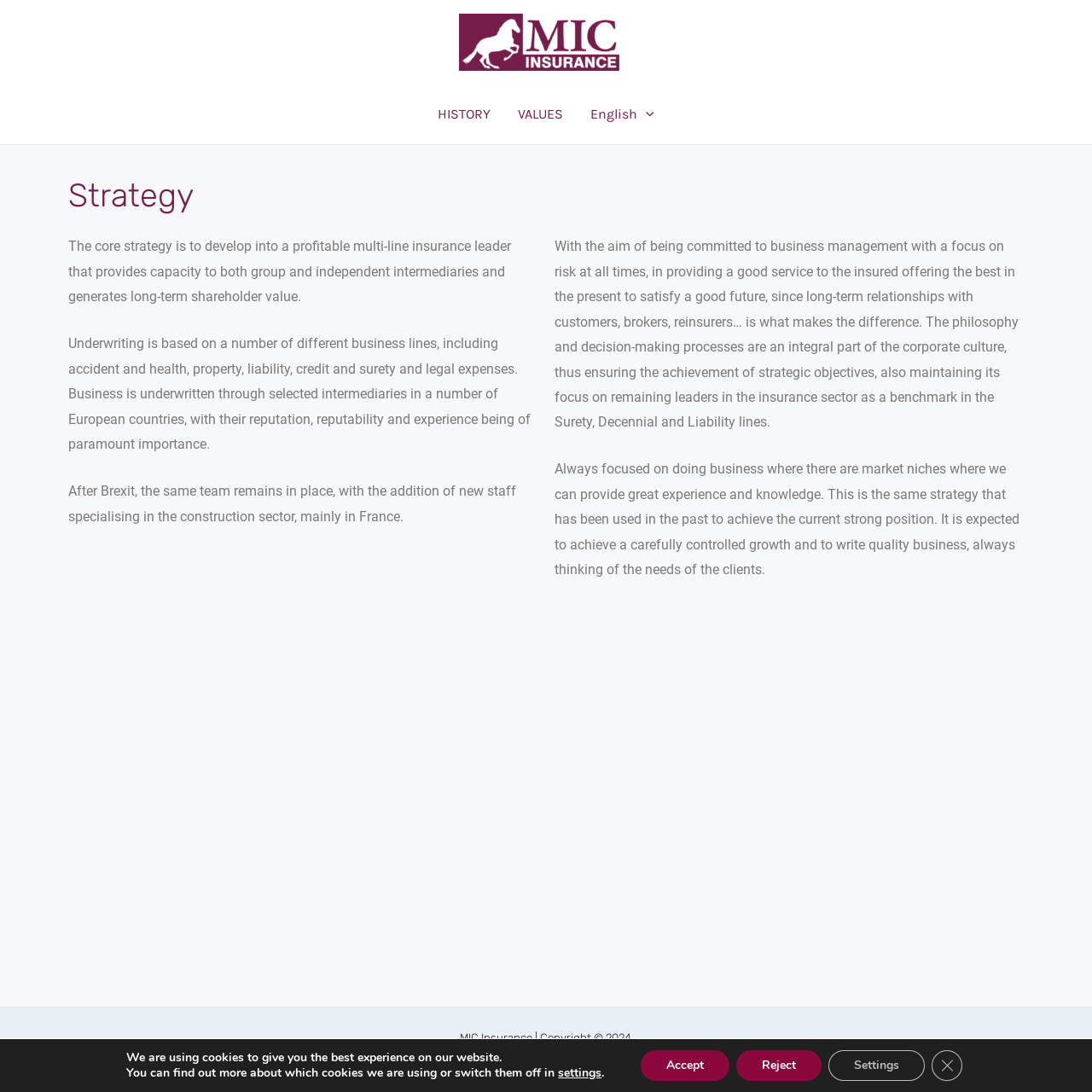How many business lines are mentioned?
Give a detailed and exhaustive answer to the question.

The business lines mentioned are accident and health, property, liability, credit and surety, and legal expenses. These can be found in the second paragraph of the main article.